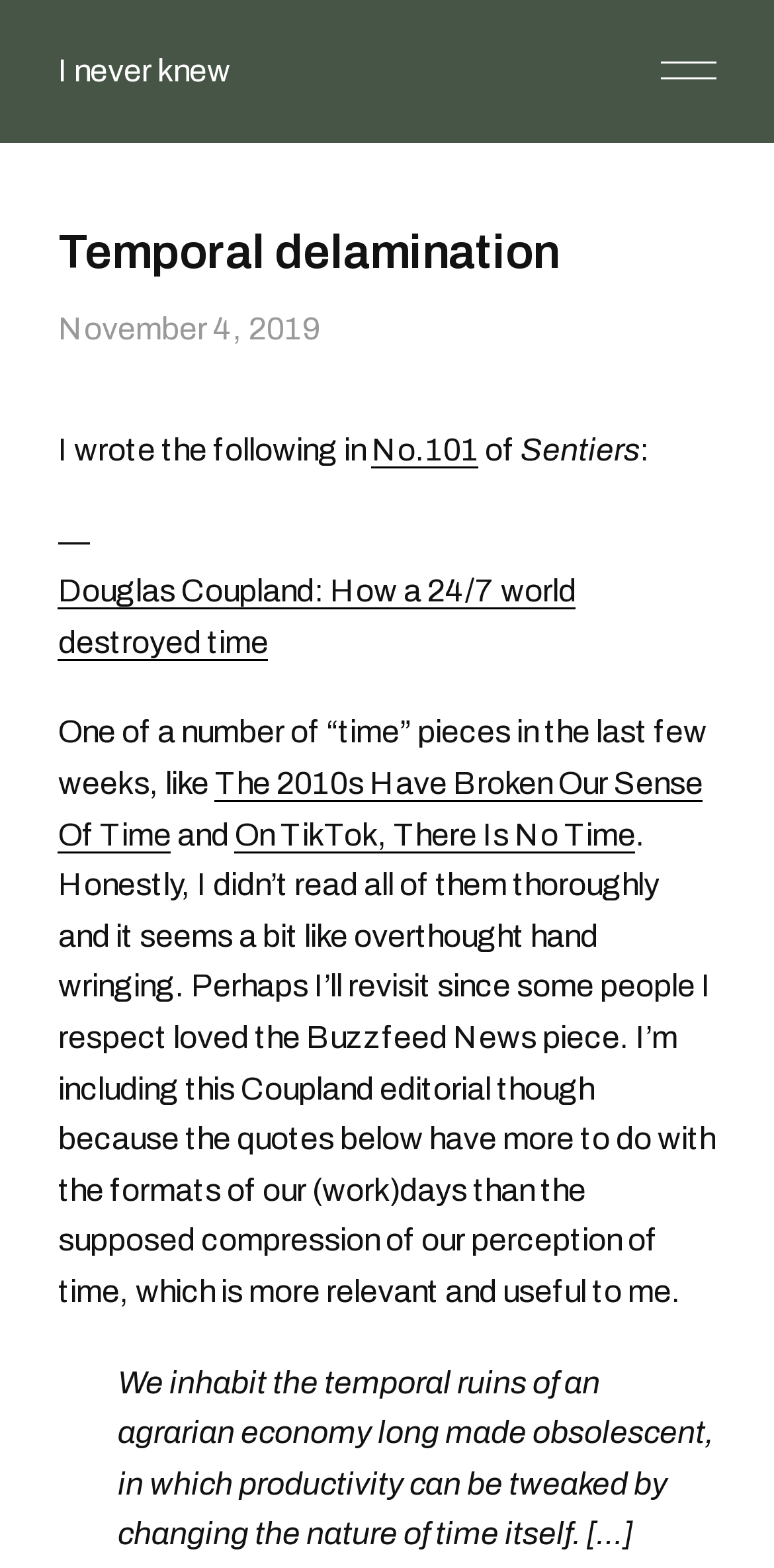Please answer the following question using a single word or phrase: 
What is the topic of the article?

Time